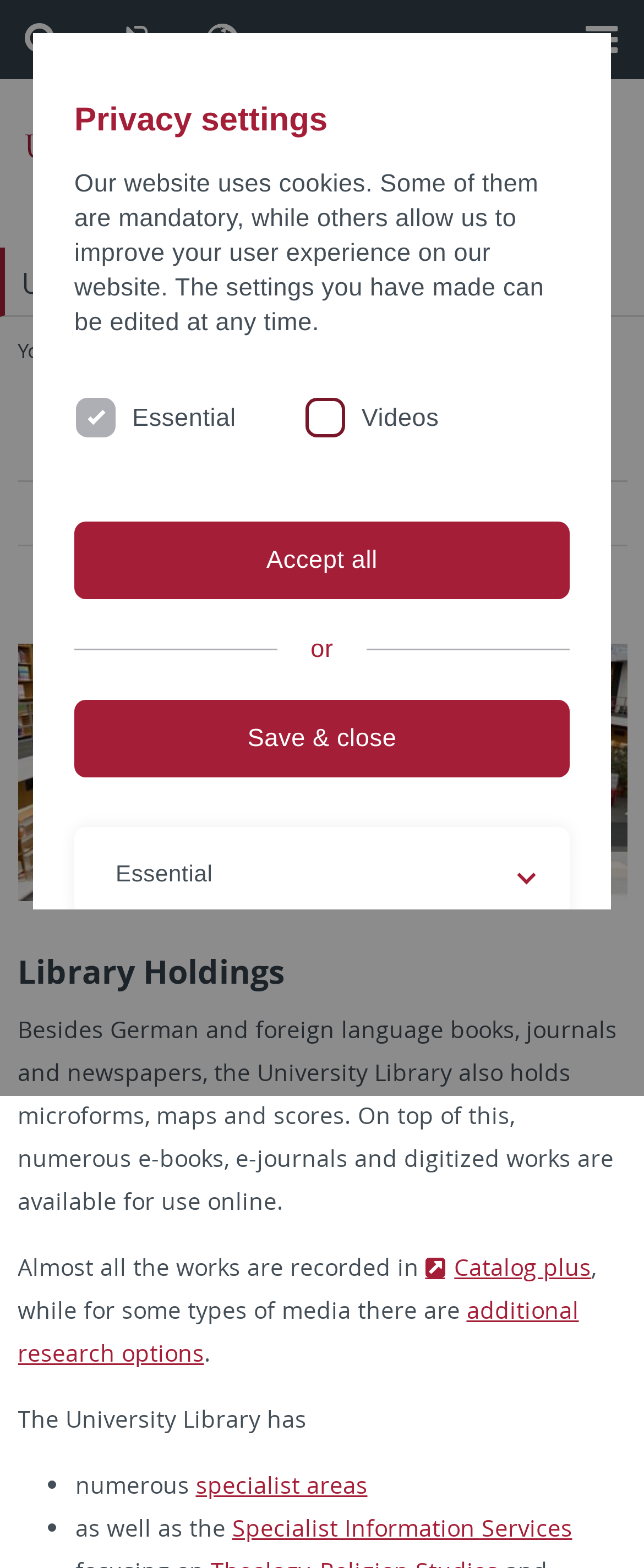Pinpoint the bounding box coordinates of the area that must be clicked to complete this instruction: "Click the University Library link".

[0.033, 0.164, 1.0, 0.195]